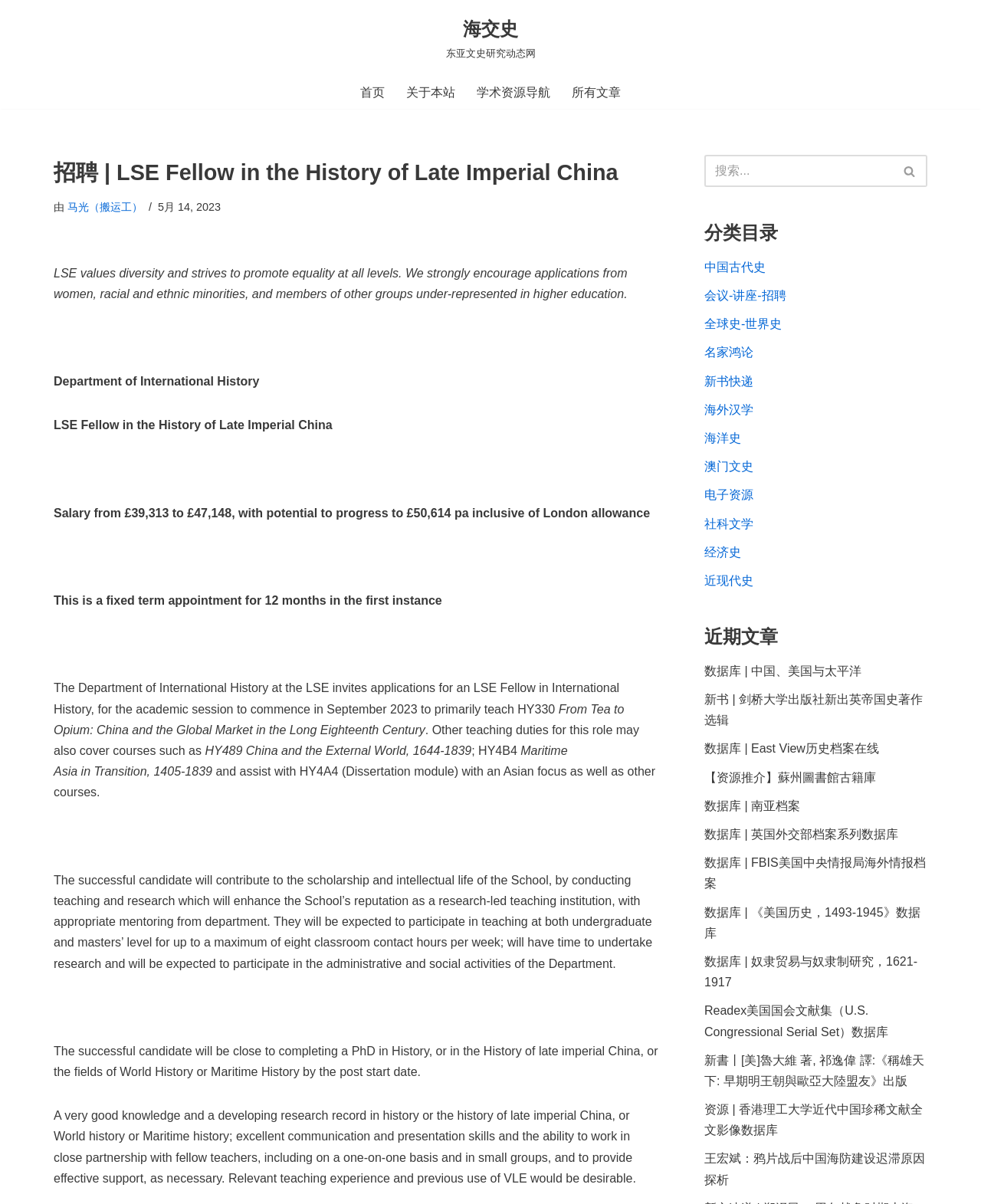What is the name of the department offering the fellowship?
Based on the image, answer the question with as much detail as possible.

I found the name of the department by looking at the text 'Department of International History' which is mentioned as the department offering the fellowship.